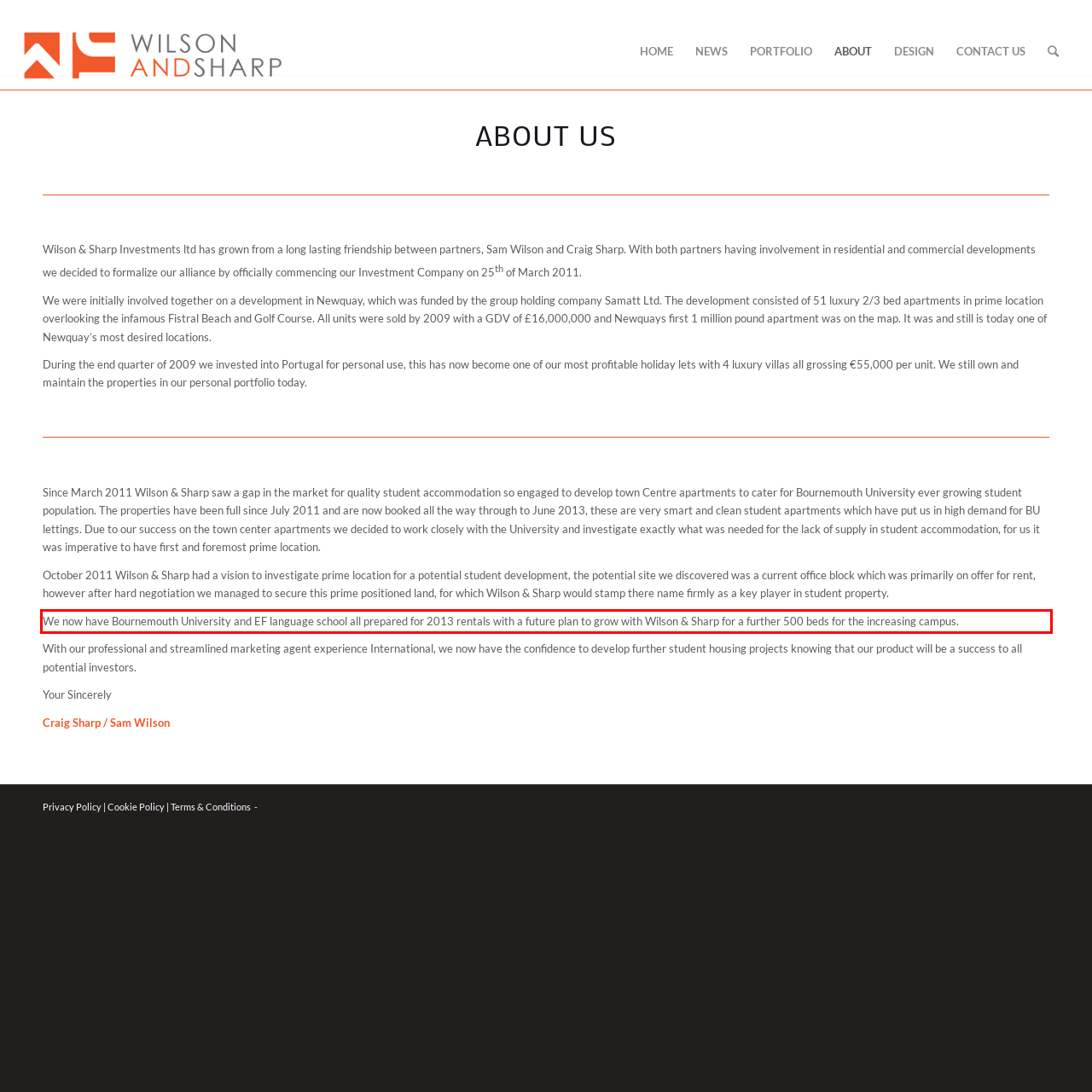In the given screenshot, locate the red bounding box and extract the text content from within it.

We now have Bournemouth University and EF language school all prepared for 2013 rentals with a future plan to grow with Wilson & Sharp for a further 500 beds for the increasing campus.